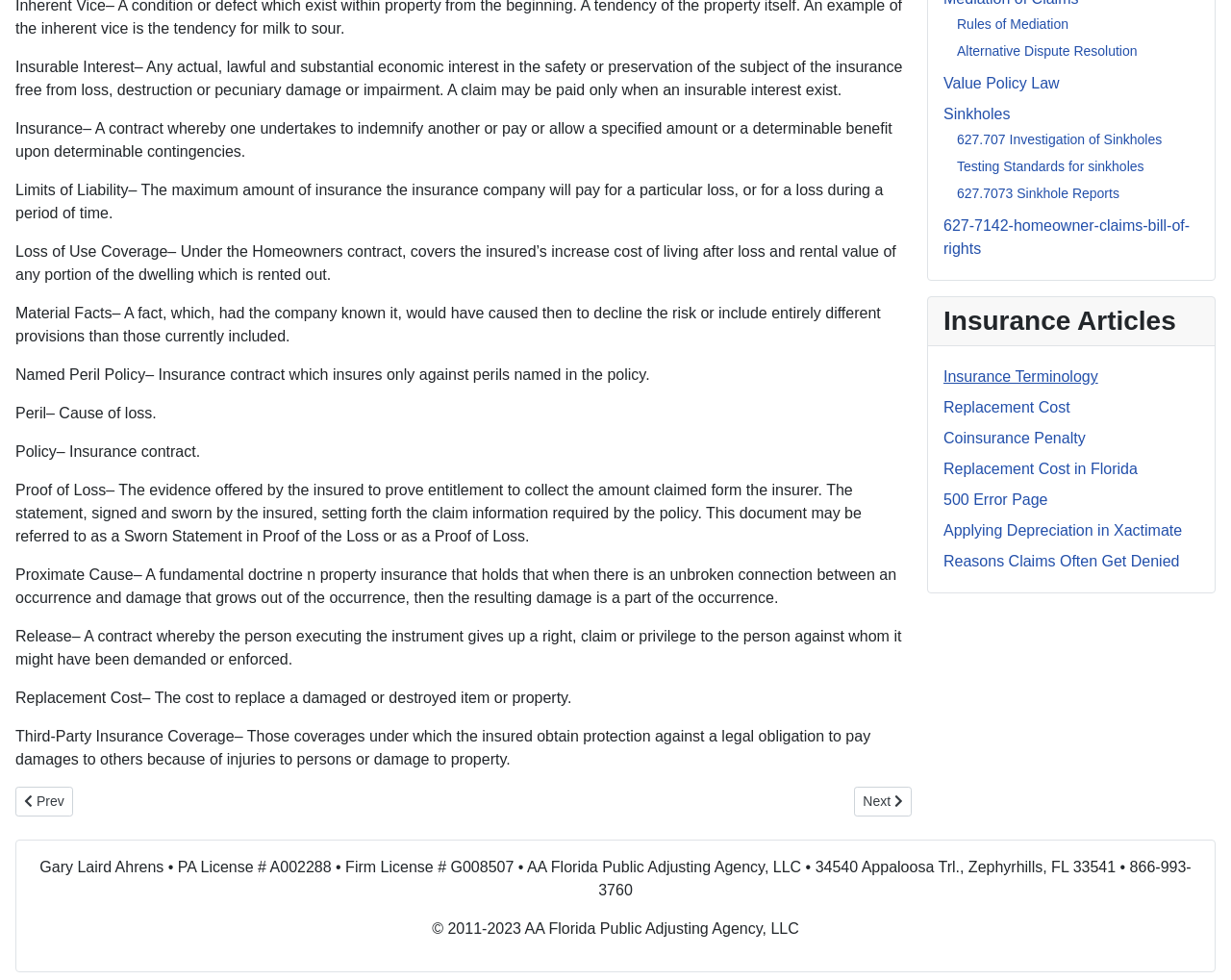Using floating point numbers between 0 and 1, provide the bounding box coordinates in the format (top-left x, top-left y, bottom-right x, bottom-right y). Locate the UI element described here: 627.707 Investigation of Sinkholes

[0.777, 0.134, 0.944, 0.15]